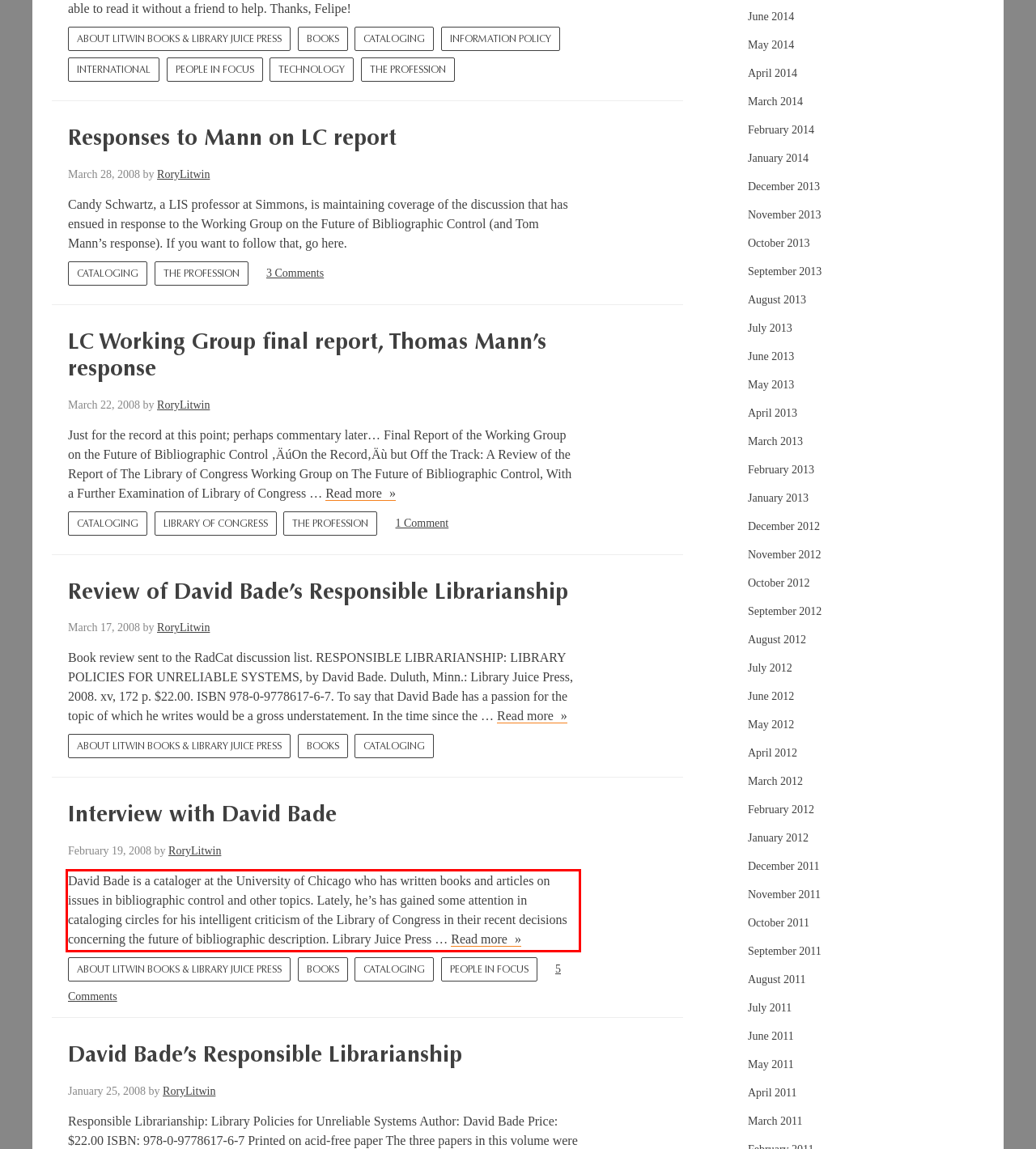Observe the screenshot of the webpage that includes a red rectangle bounding box. Conduct OCR on the content inside this red bounding box and generate the text.

David Bade is a cataloger at the University of Chicago who has written books and articles on issues in bibliographic control and other topics. Lately, he’s has gained some attention in cataloging circles for his intelligent criticism of the Library of Congress in their recent decisions concerning the future of bibliographic description. Library Juice Press … Read more Interview with David Bade